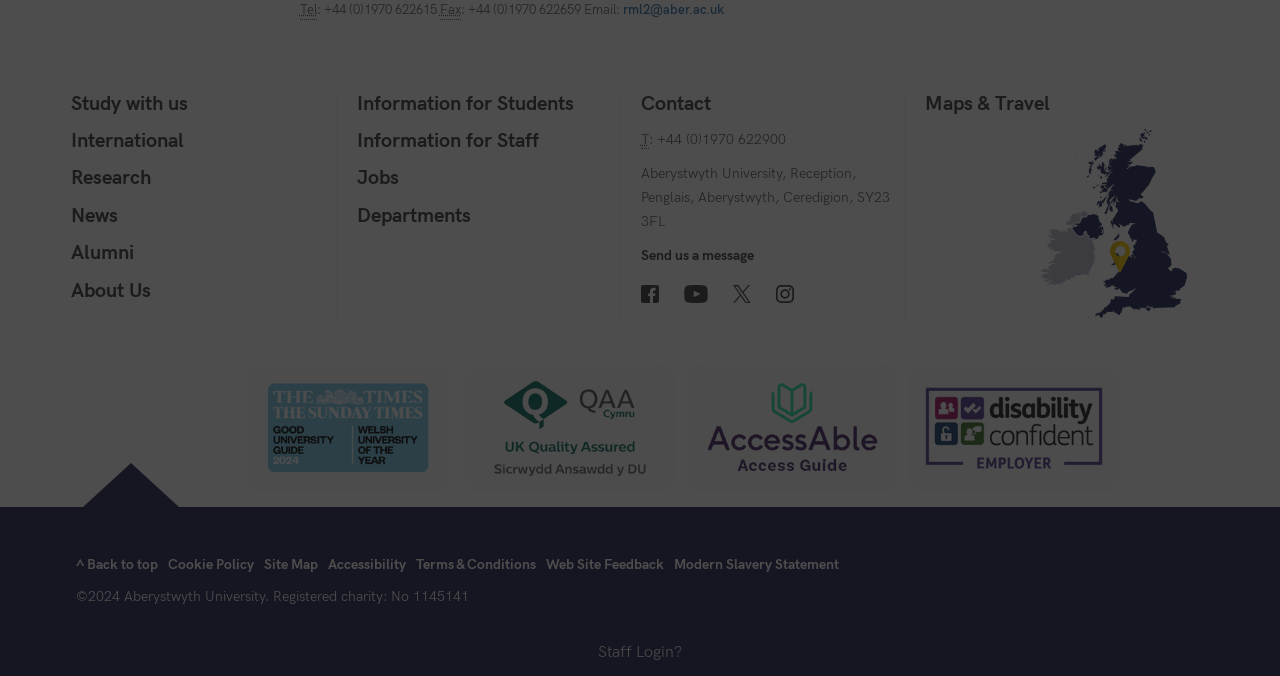Please specify the bounding box coordinates of the clickable region to carry out the following instruction: "View the carousel". The coordinates should be four float numbers between 0 and 1, in the format [left, top, right, bottom].

[0.157, 0.533, 0.905, 0.735]